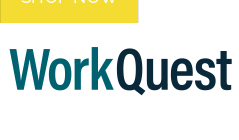What is the label on the call-to-action button?
Identify the answer in the screenshot and reply with a single word or phrase.

Shop Now